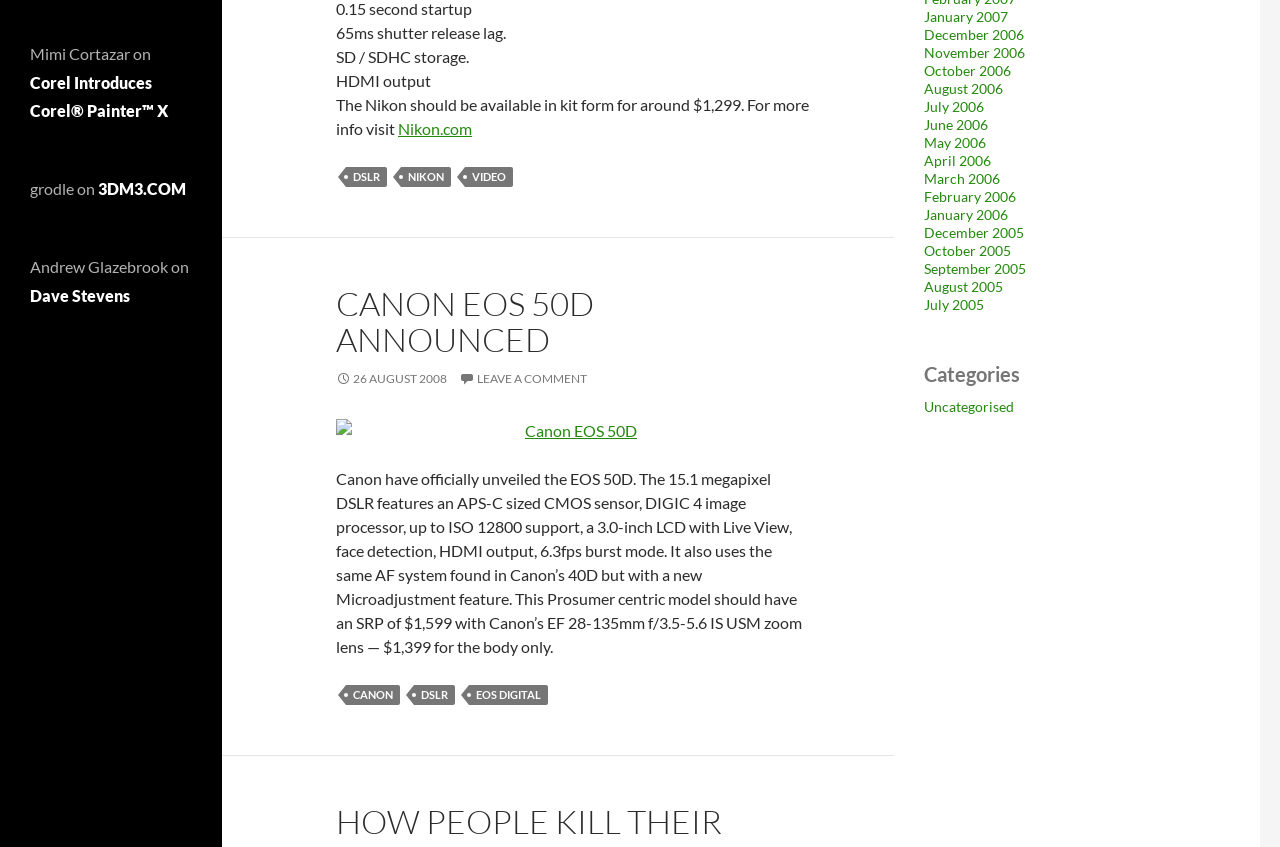Using the description: "Canon Eos 50D Announced", determine the UI element's bounding box coordinates. Ensure the coordinates are in the format of four float numbers between 0 and 1, i.e., [left, top, right, bottom].

[0.262, 0.334, 0.464, 0.425]